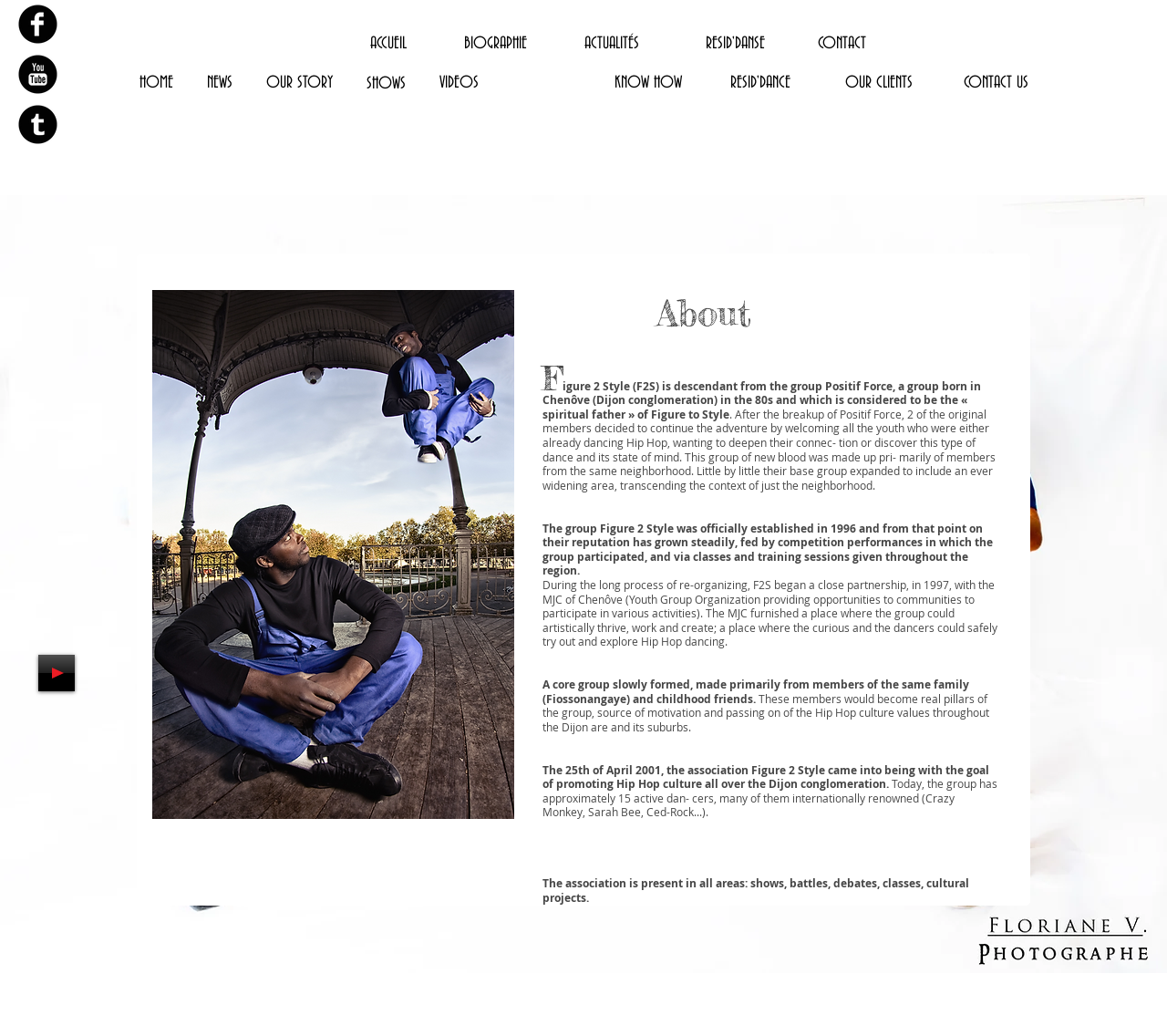How many active dancers are in the group Figure 2 Style?
Using the image, provide a detailed and thorough answer to the question.

I determined the answer by reading the static text element that mentions the group has approximately 15 active dancers, many of whom are internationally renowned.